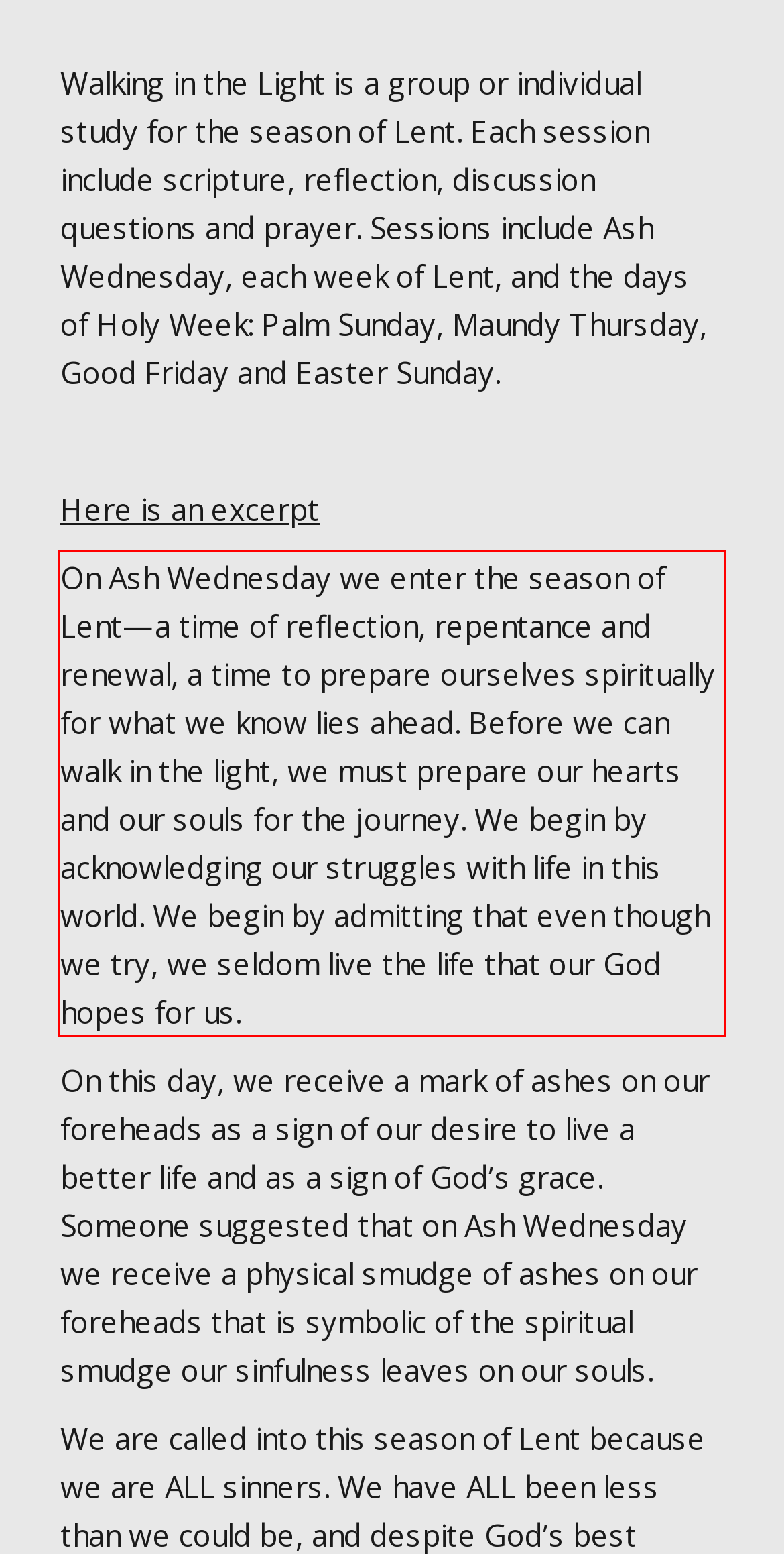There is a screenshot of a webpage with a red bounding box around a UI element. Please use OCR to extract the text within the red bounding box.

On Ash Wednesday we enter the season of Lent—a time of reflection, repentance and renewal, a time to prepare ourselves spiritually for what we know lies ahead. Before we can walk in the light, we must prepare our hearts and our souls for the journey. We begin by acknowledging our struggles with life in this world. We begin by admitting that even though we try, we seldom live the life that our God hopes for us.